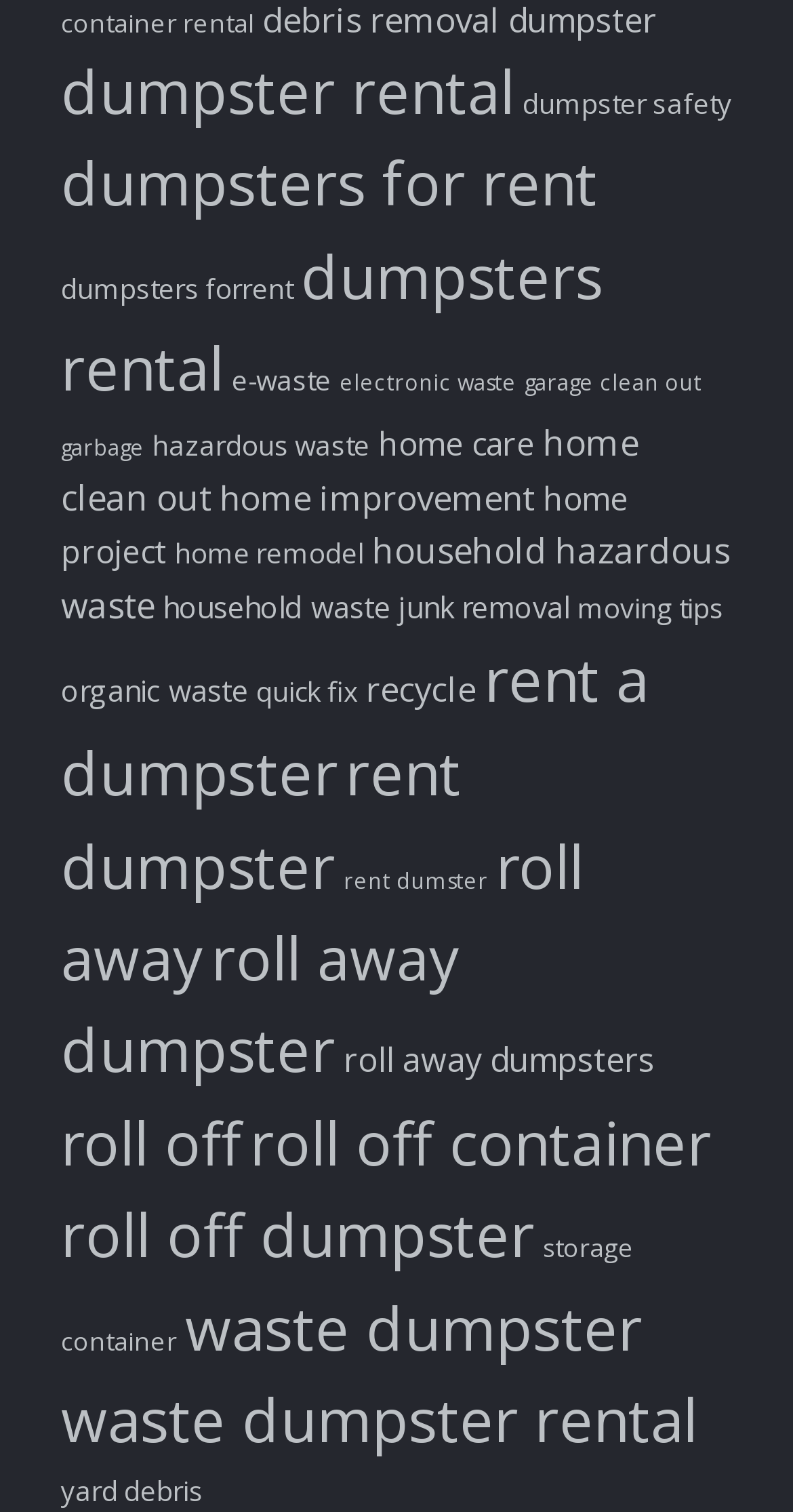Find the bounding box coordinates of the element's region that should be clicked in order to follow the given instruction: "explore home clean out". The coordinates should consist of four float numbers between 0 and 1, i.e., [left, top, right, bottom].

[0.077, 0.277, 0.805, 0.344]